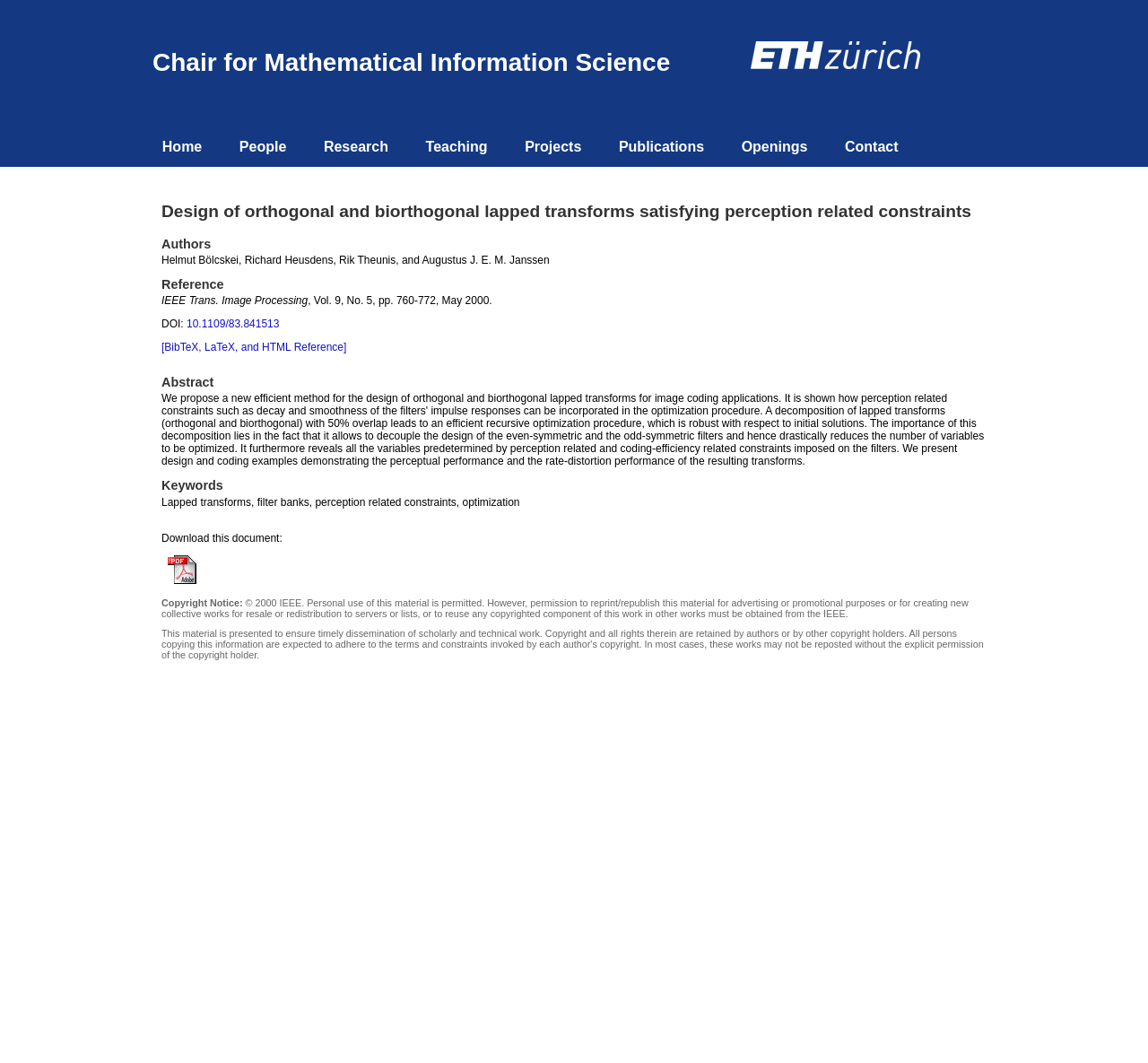Reply to the question with a brief word or phrase: What is the copyright notice for the research paper?

© 2000 IEEE